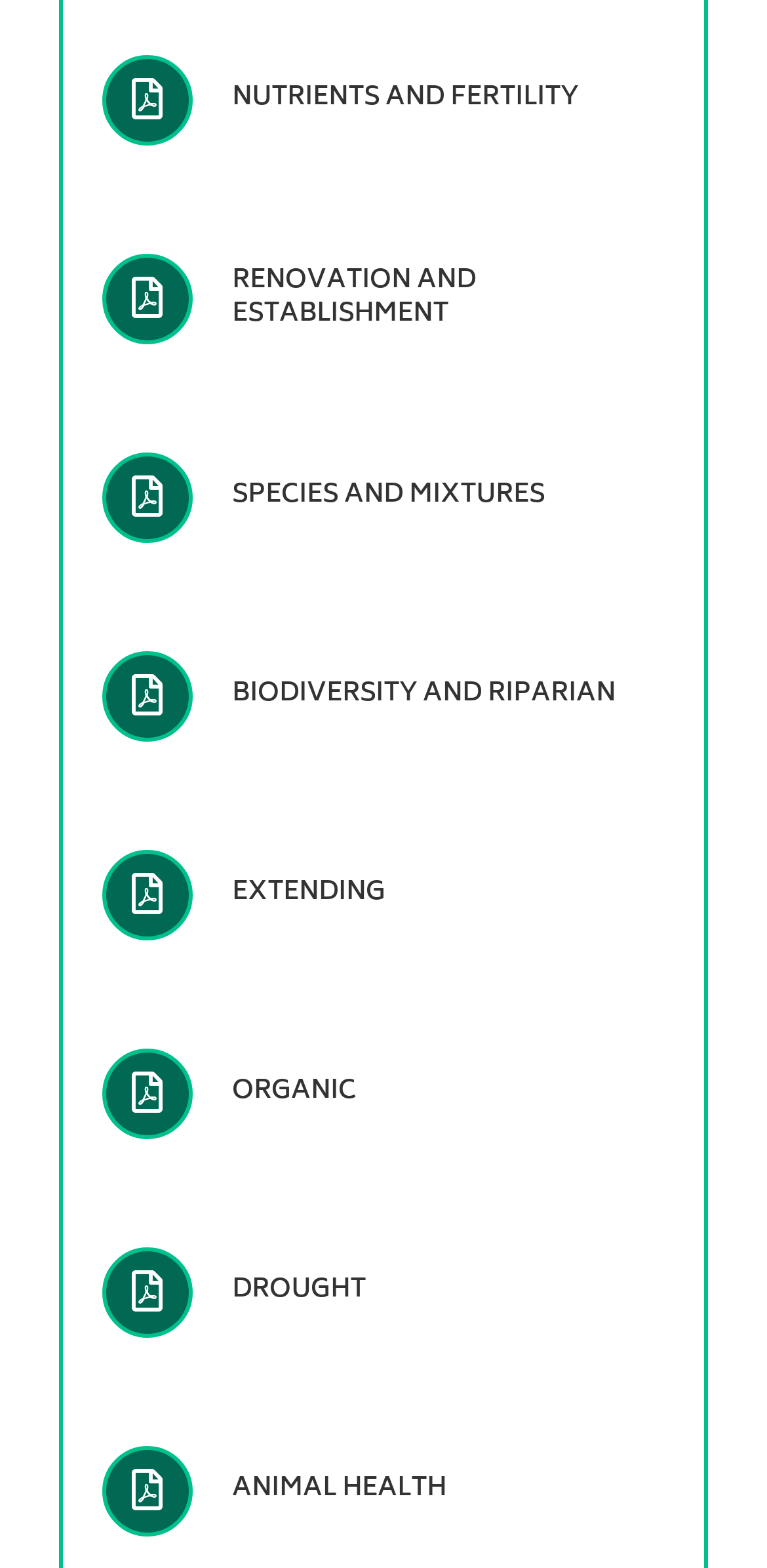Please identify the coordinates of the bounding box that should be clicked to fulfill this instruction: "learn about BIODIVERSITY AND RIPARIAN".

[0.133, 0.416, 0.803, 0.474]